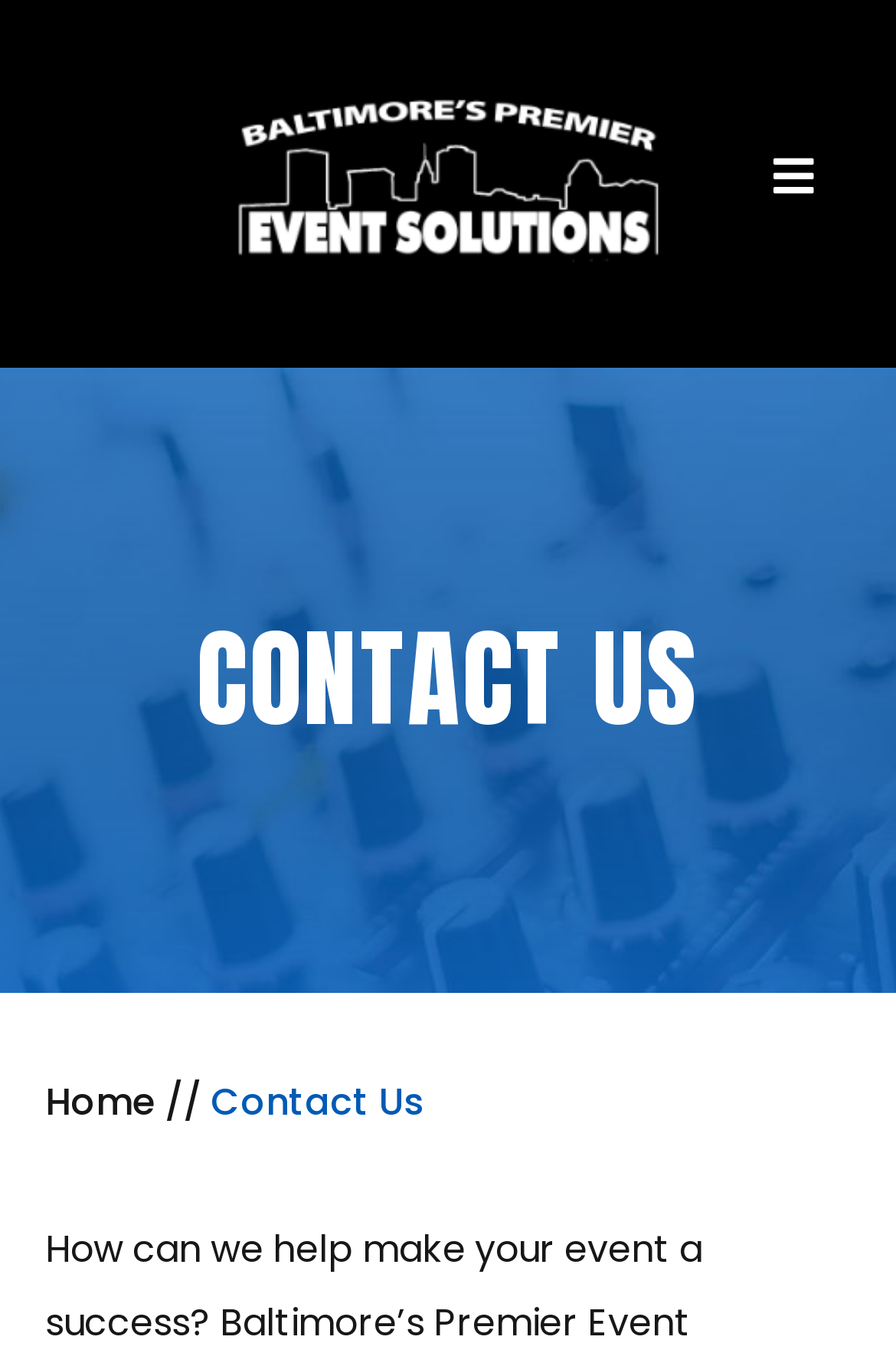Answer the question using only a single word or phrase: 
What is the main action encouraged on the webpage?

Contact Us